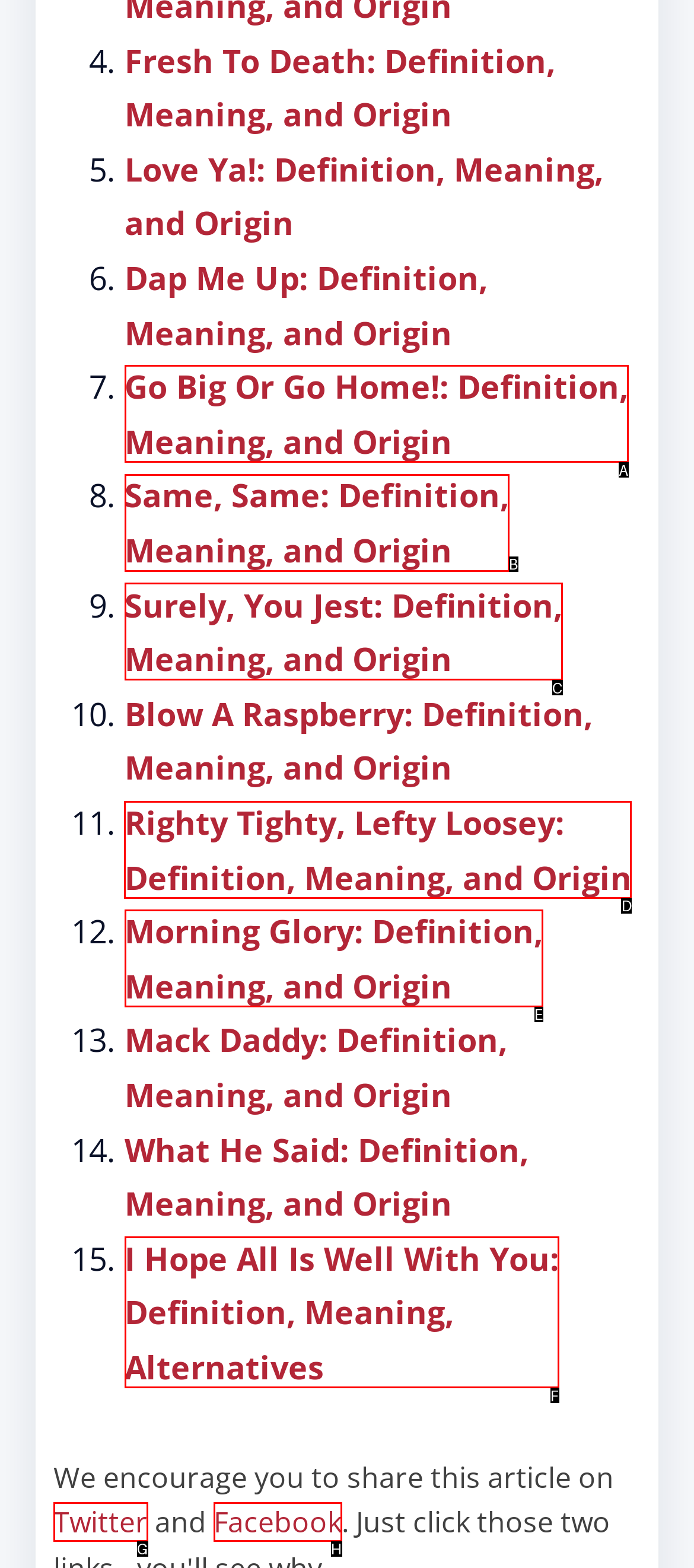Based on the choices marked in the screenshot, which letter represents the correct UI element to perform the task: Click on 'Righty Tighty, Lefty Loosey: Definition, Meaning, and Origin'?

D